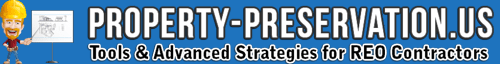Explain the details of the image you are viewing.

The image prominently features the banner for "PROPERTY-PRESERVATION.US," designed for REO (Real Estate Owned) contractors. It displays a vibrant blue background with bold white text, making the site's name and slogan easily identifiable. The slogan reads "Tools & Advanced Strategies for REO Contractors," indicating the site's focus on providing resources specifically tailored for professionals in property preservation. Accompanying the text is an illustrated character wearing a hard hat, holding a blueprint, which adds a friendly and approachable touch to the banner. This image serves as a welcoming introduction to the site's content, showcasing its purpose and audience.